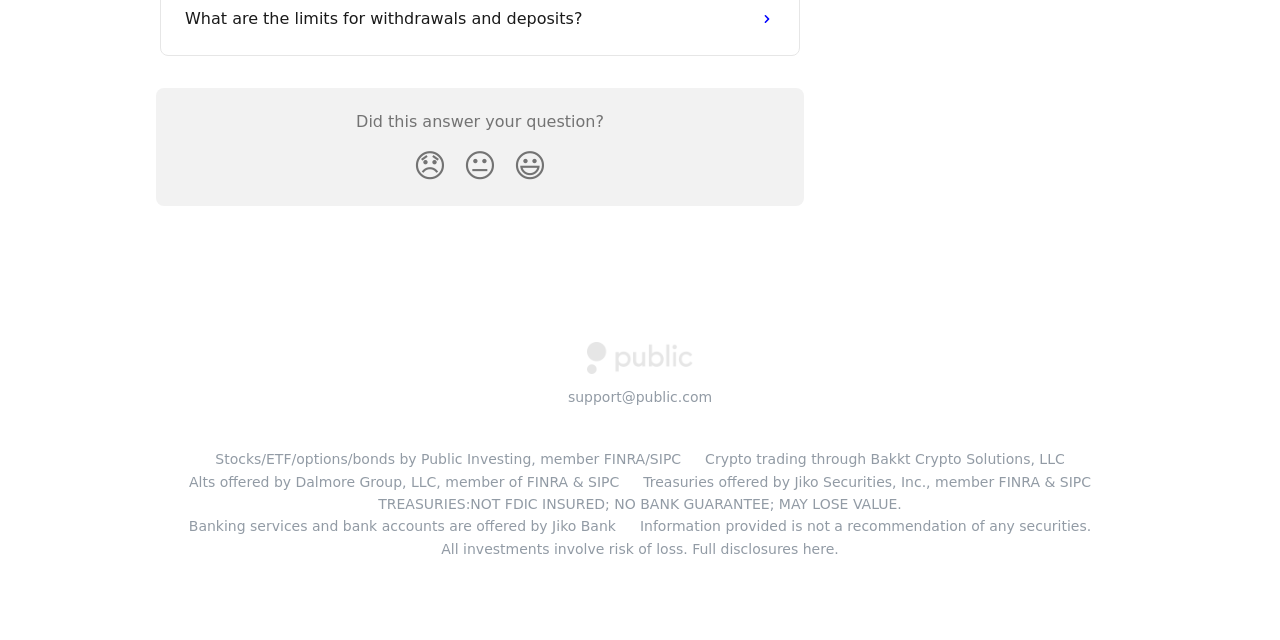Identify the bounding box coordinates of the section to be clicked to complete the task described by the following instruction: "go to ABOUT ISSELS page". The coordinates should be four float numbers between 0 and 1, formatted as [left, top, right, bottom].

None